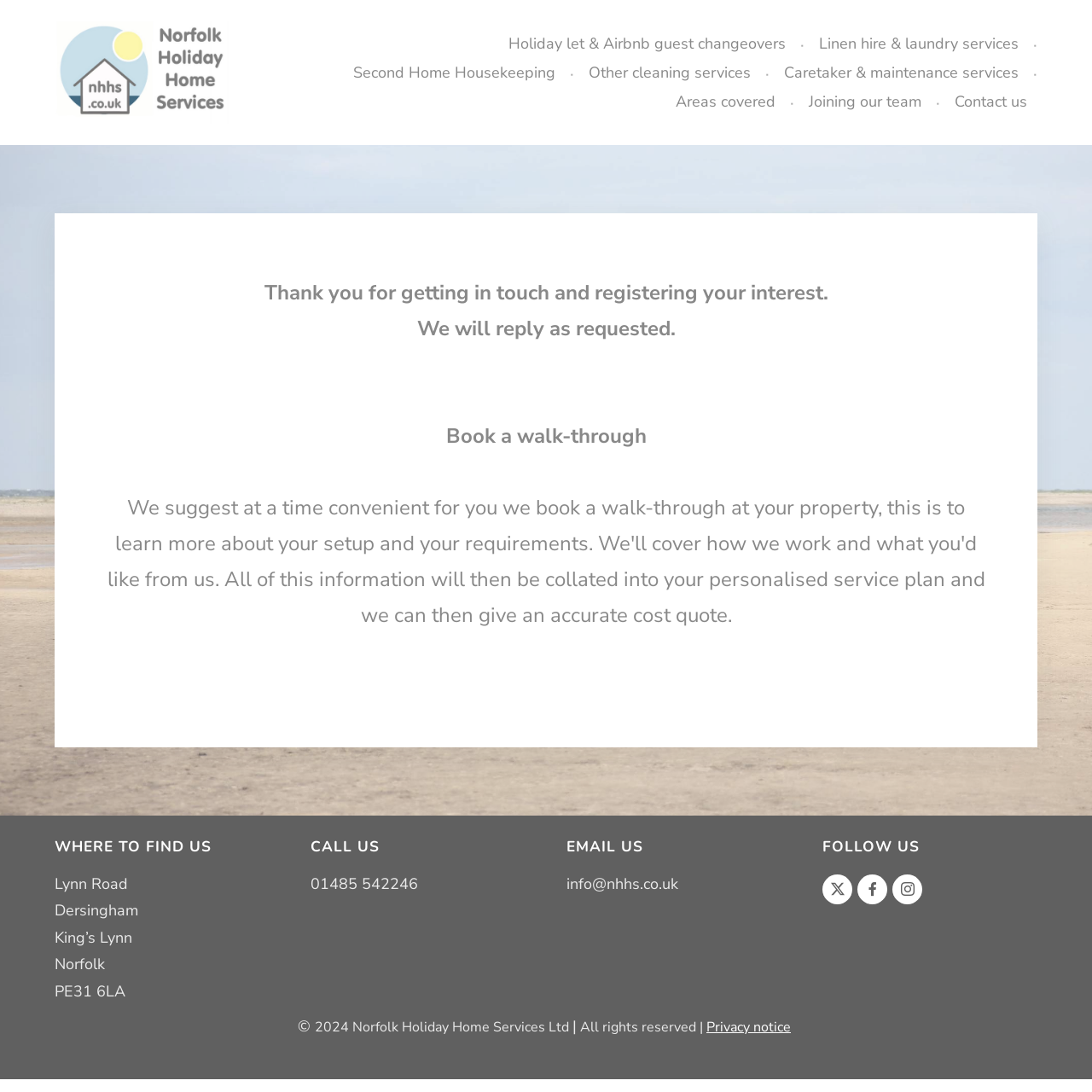Where is Norfolk Holiday Home Services Ltd located?
Using the image, provide a concise answer in one word or a short phrase.

Lynn Road, Dersingham